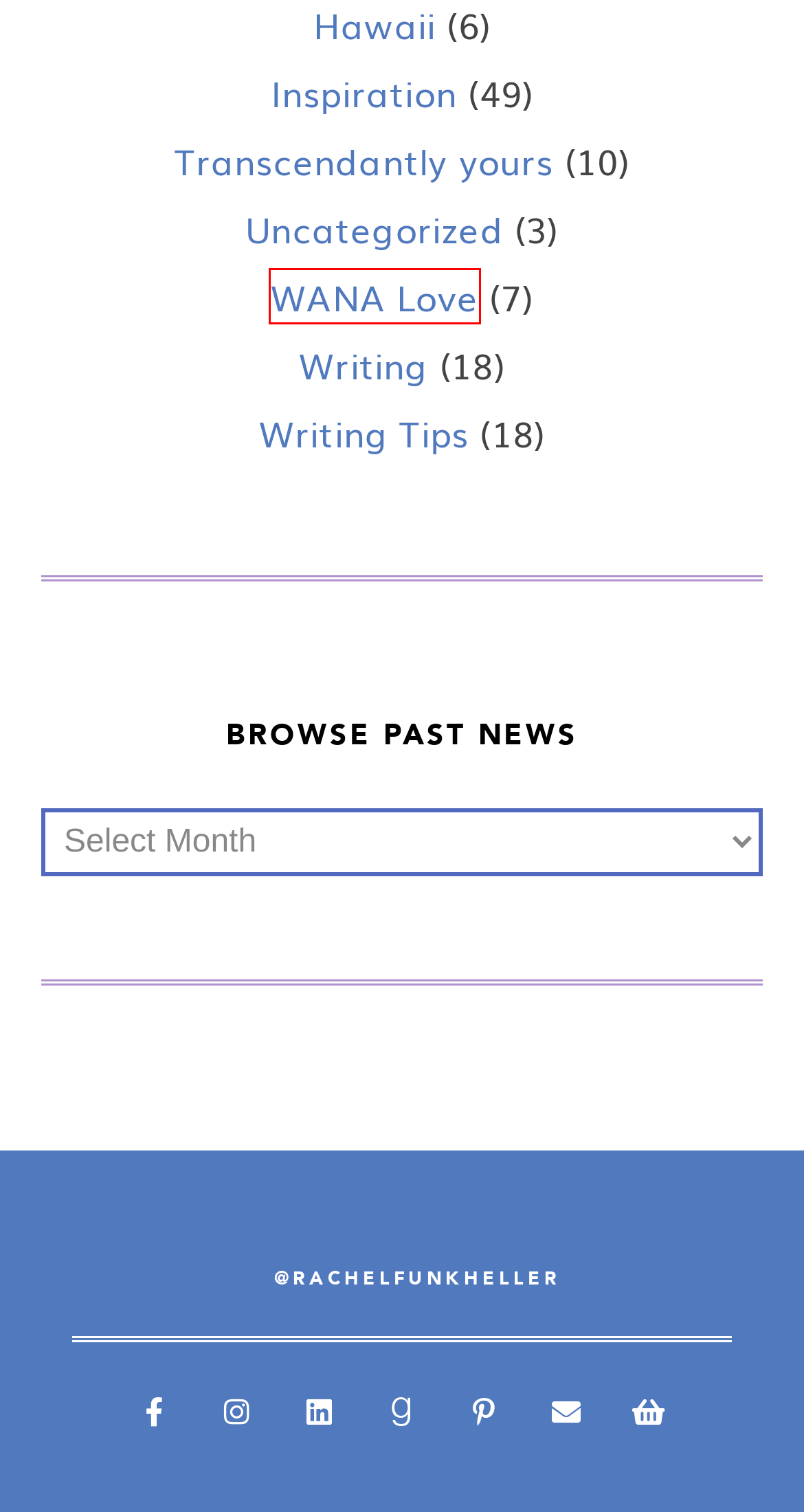You have a screenshot of a webpage, and a red bounding box highlights an element. Select the webpage description that best fits the new page after clicking the element within the bounding box. Options are:
A. Writing Tips – Rachel Funk Heller
B. Transcendantly yours – Rachel Funk Heller
C. Writing – Rachel Funk Heller
D. WANA Love – Rachel Funk Heller
E. A Drawing a Day: Week Three – Rachel Funk Heller
F. Inspiration – Rachel Funk Heller
G. astrology for writers – Rachel Funk Heller
H. Contact – Rachel Funk Heller

D